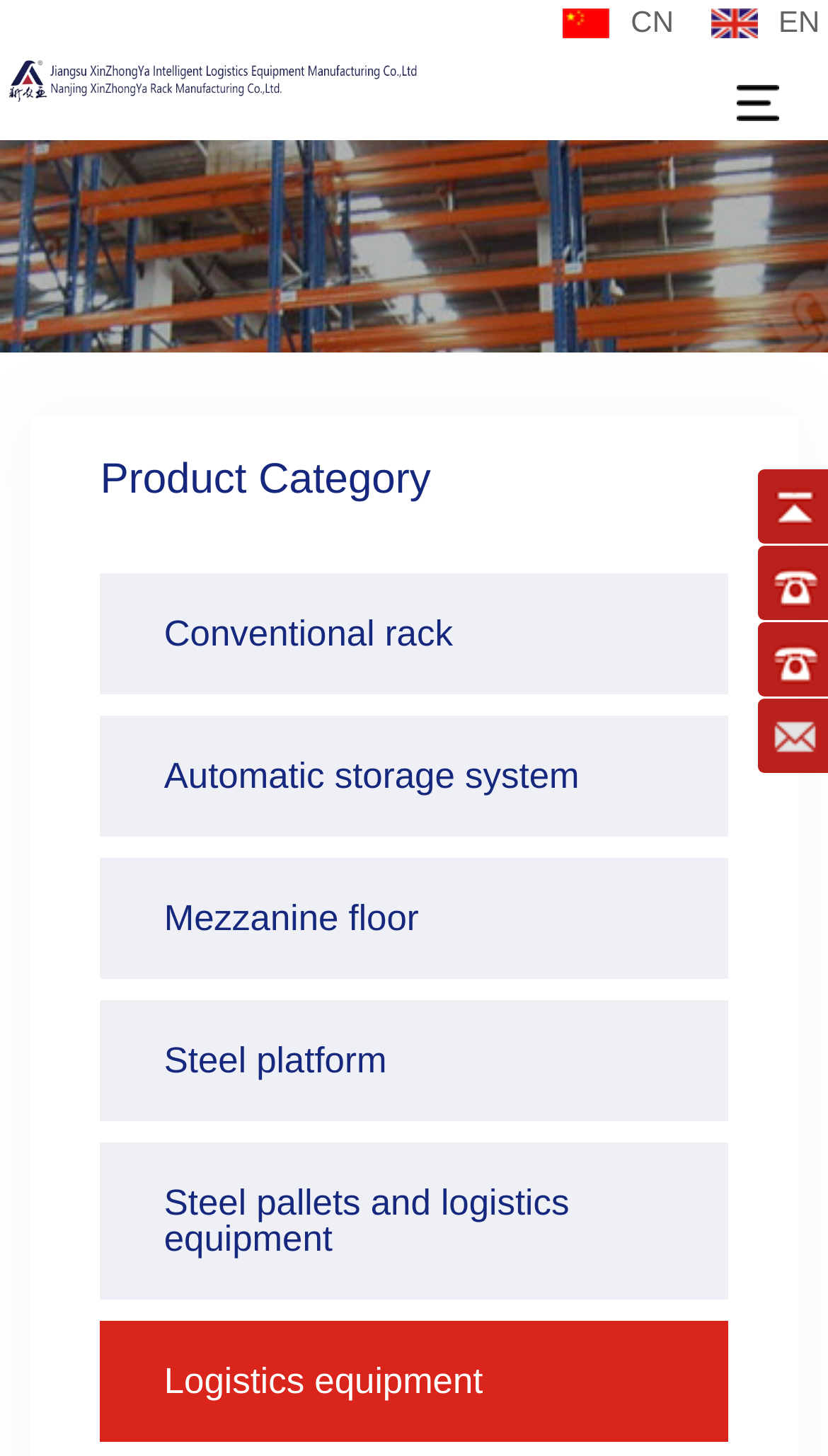Reply to the question with a single word or phrase:
How many images are on the webpage?

4